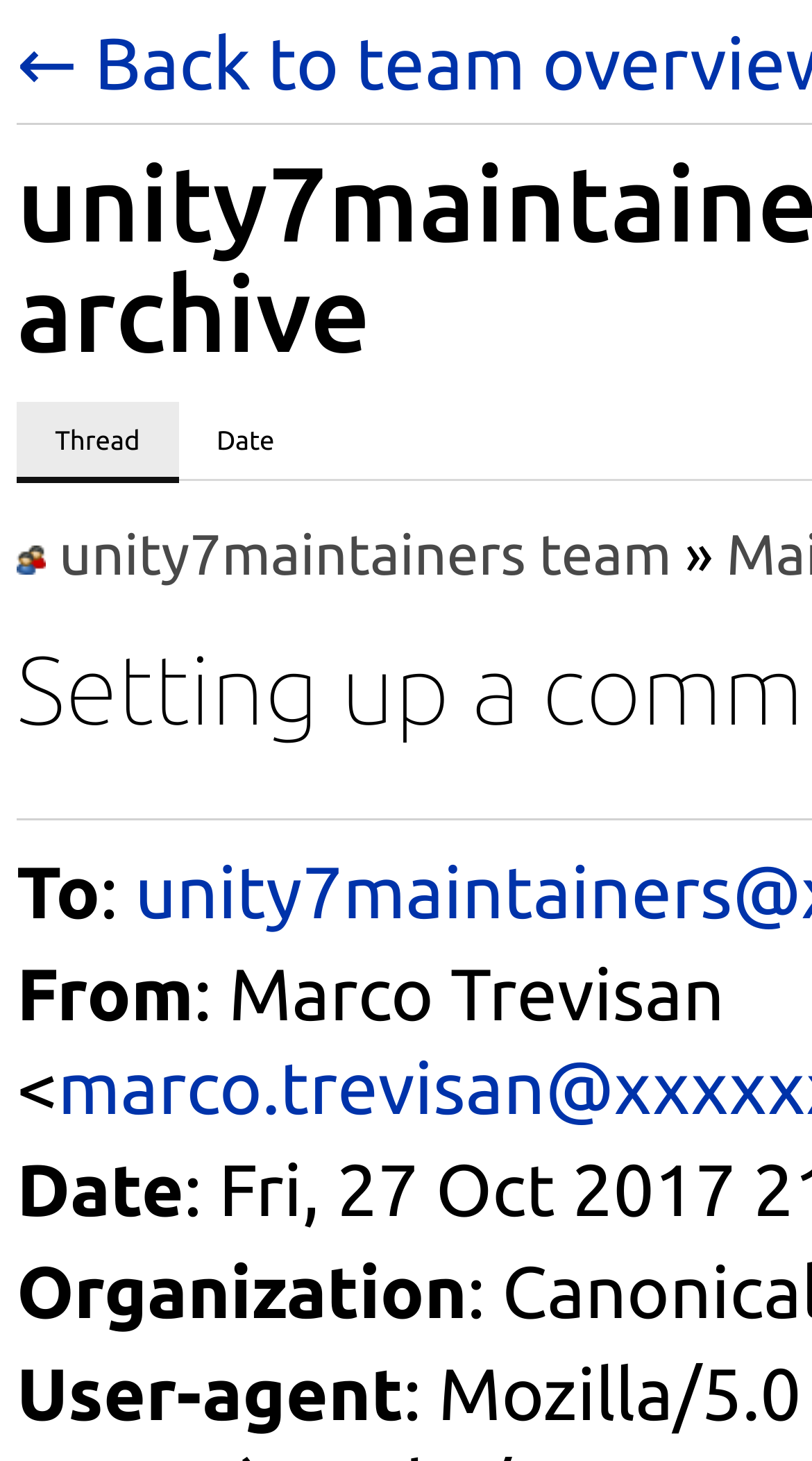What is the first option to view messages?
Using the screenshot, give a one-word or short phrase answer.

Thread